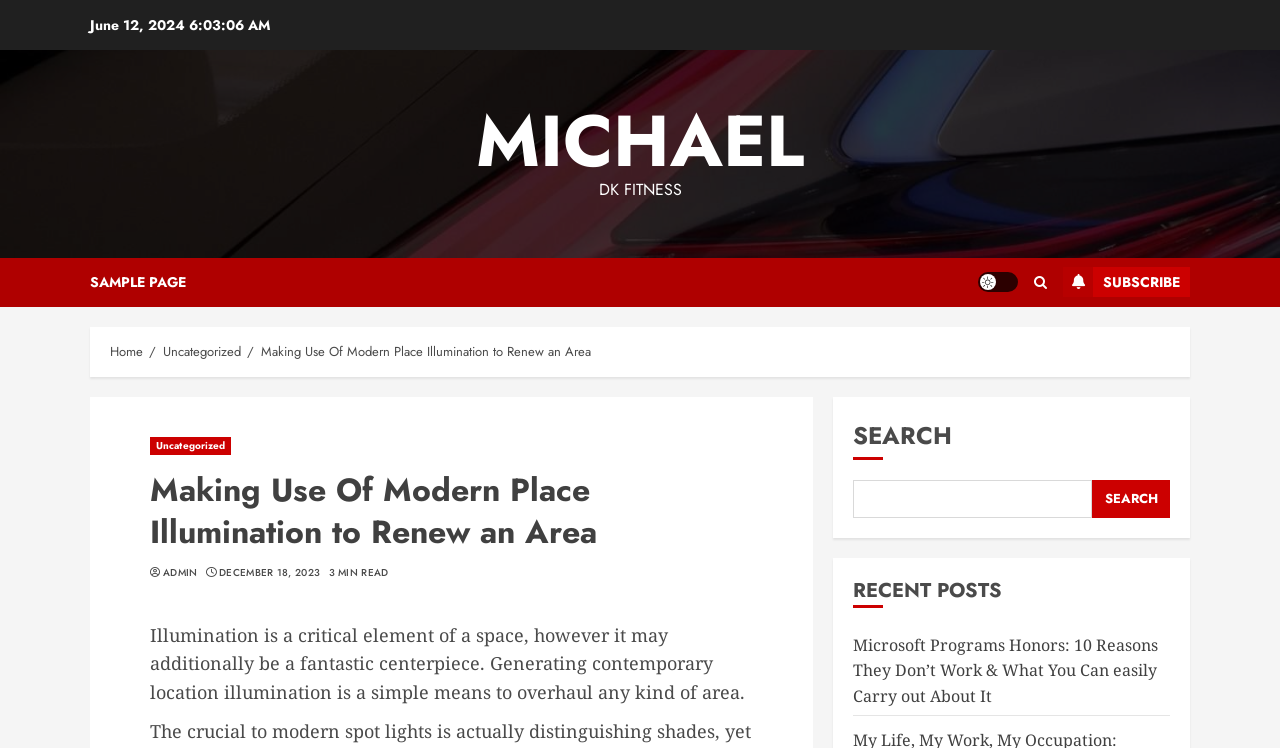Can you give a detailed response to the following question using the information from the image? What is the name of the author?

I found the name of the author by looking at the link element that says 'MICHAEL' near the top of the webpage.